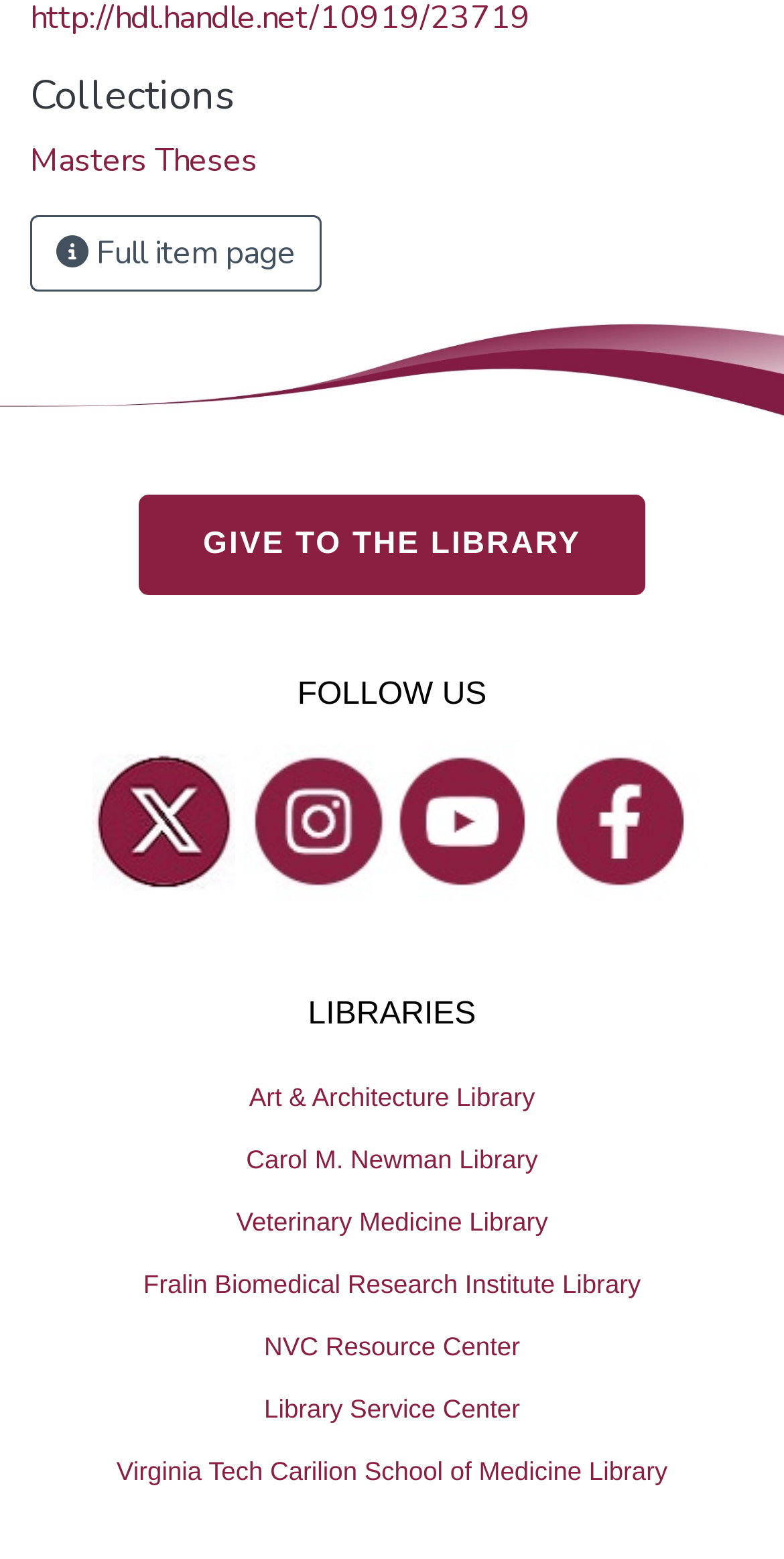What is the text on the button next to 'Masters Theses'?
Answer the question with a thorough and detailed explanation.

I looked at the element next to the 'Masters Theses' link and found that it is a button with the text 'Full item page'.